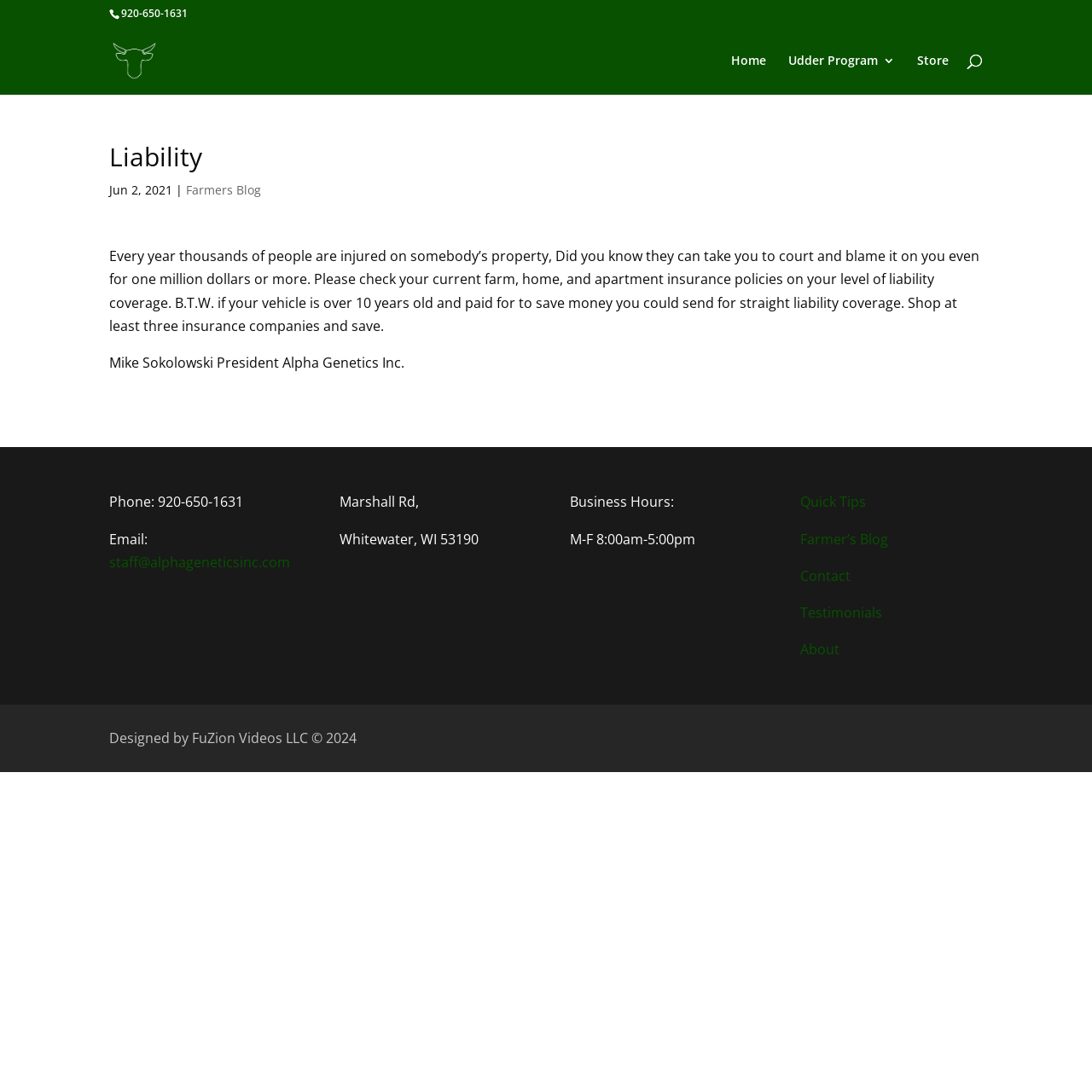Kindly provide the bounding box coordinates of the section you need to click on to fulfill the given instruction: "Send an email to staff".

[0.1, 0.506, 0.266, 0.523]